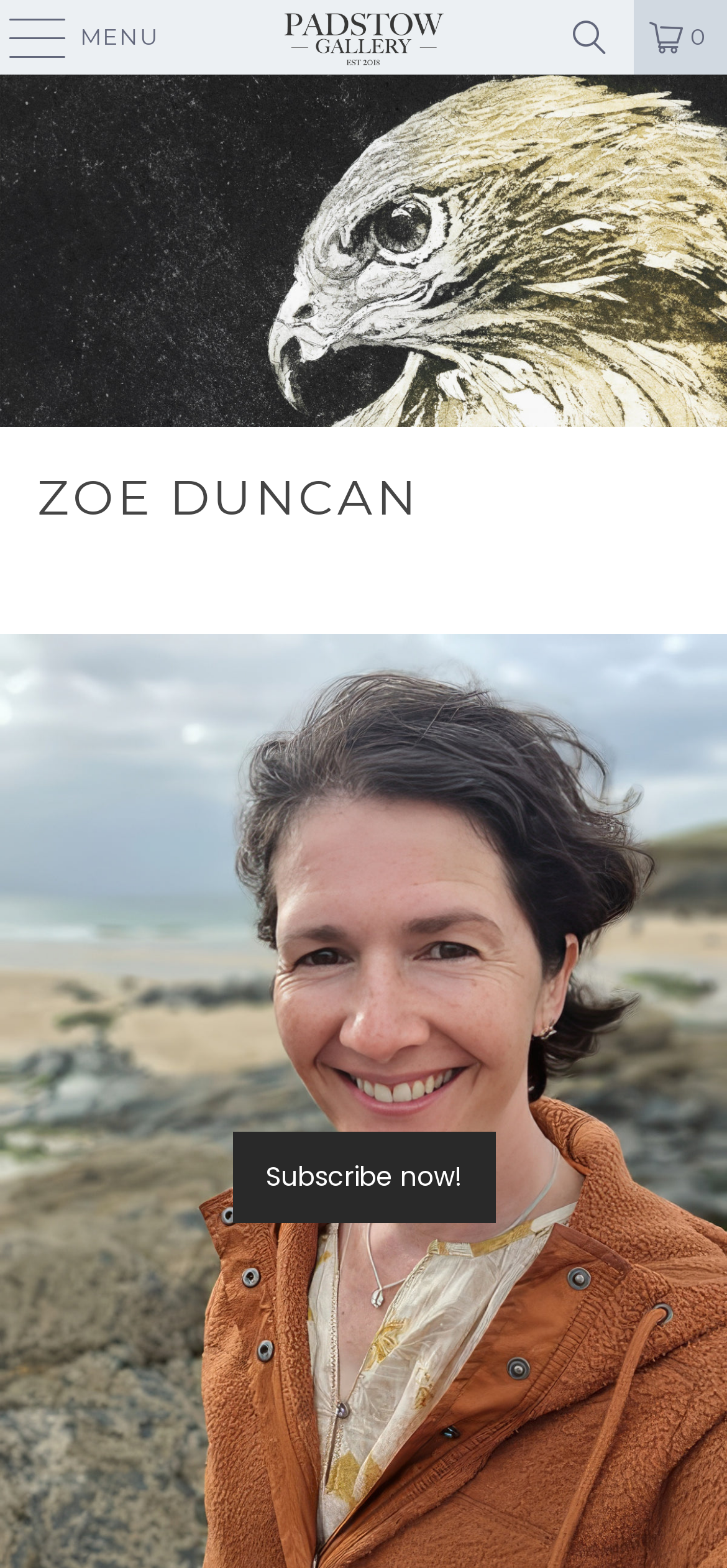Give a one-word or phrase response to the following question: What is the color of the hair in the image?

Not specified